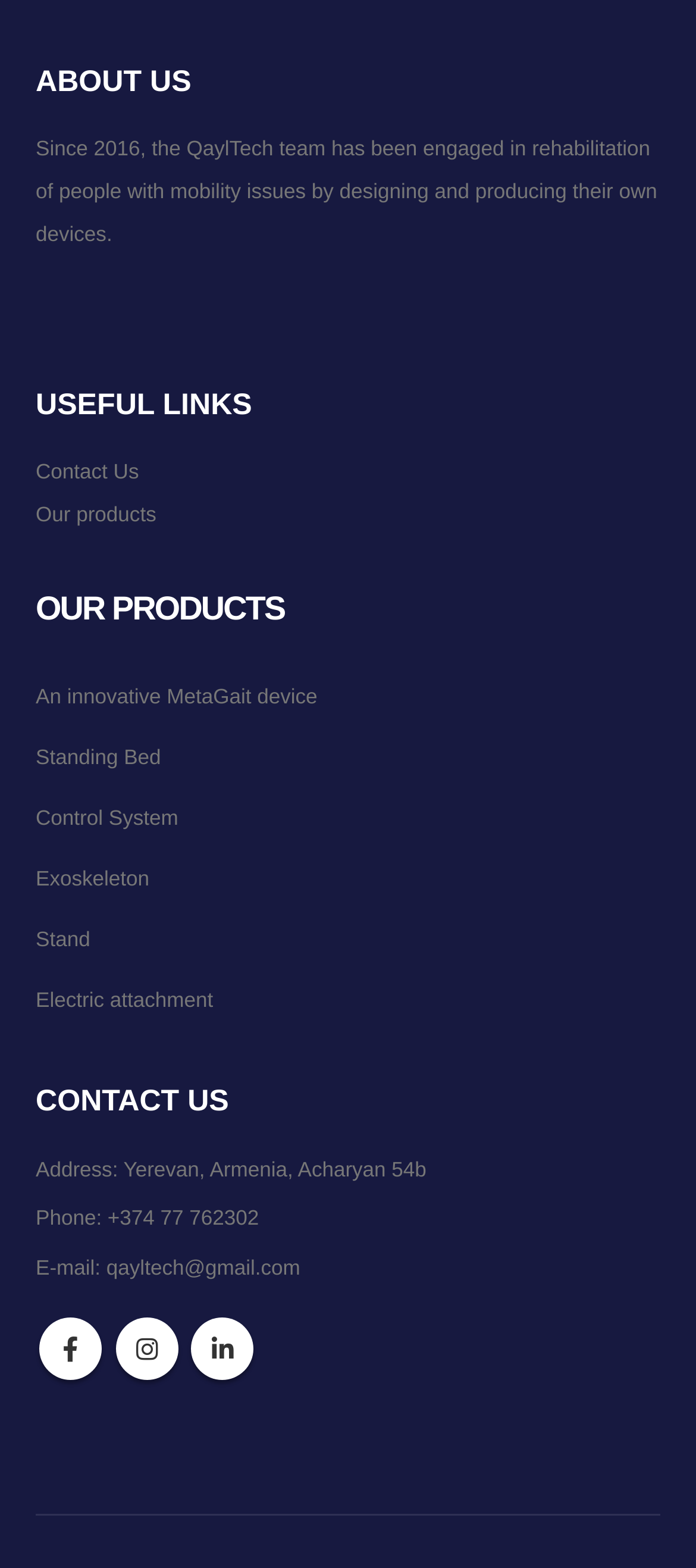What is the phone number of QaylTech?
Please provide a comprehensive answer based on the contents of the image.

I found the phone number of QaylTech in the 'CONTACT US' section, which is located at the bottom of the webpage. The phone number is written as 'Phone: +374 77 762302'.